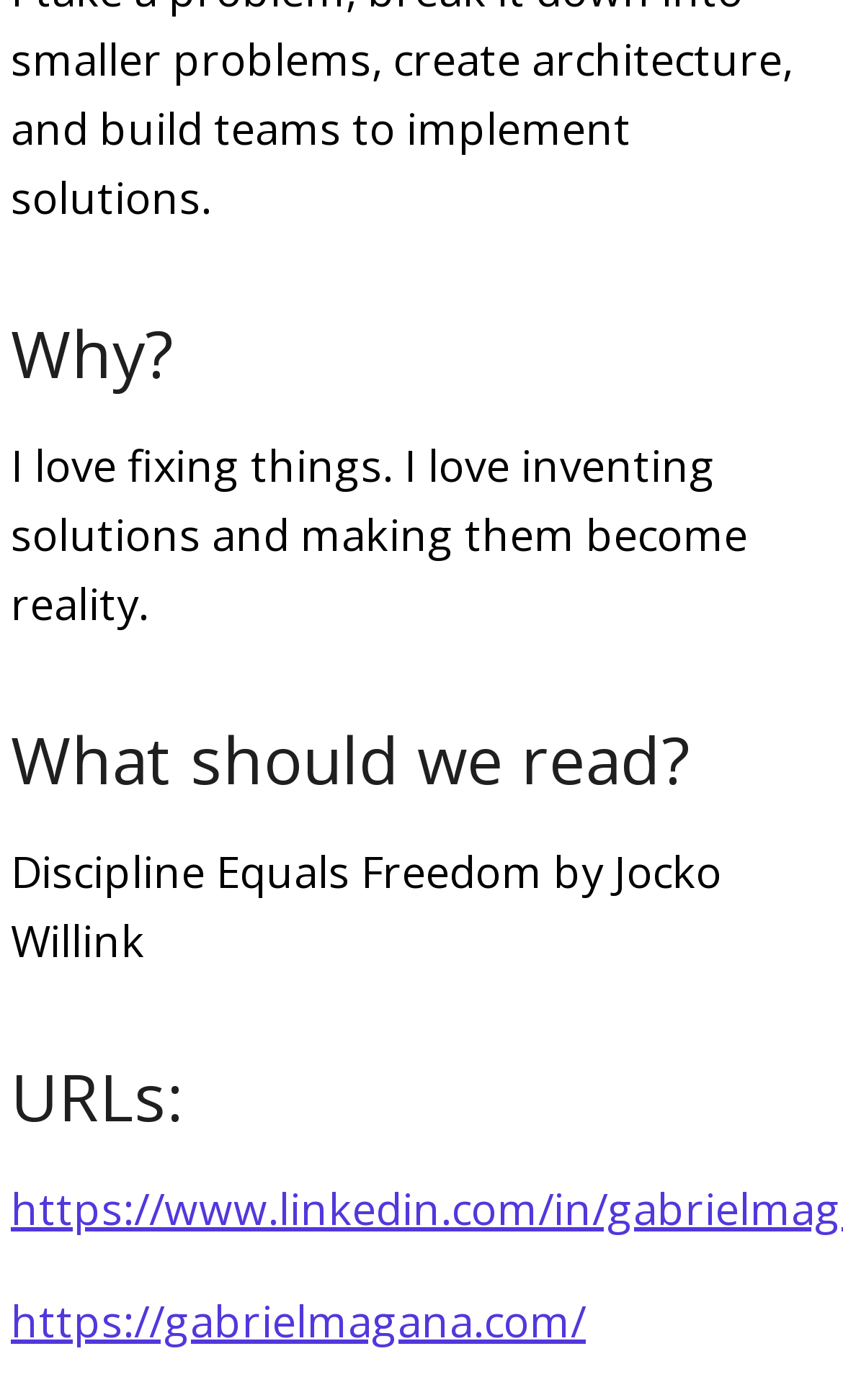Determine the bounding box coordinates for the HTML element described here: "https://gabrielmagana.com/".

[0.013, 0.923, 0.695, 0.964]